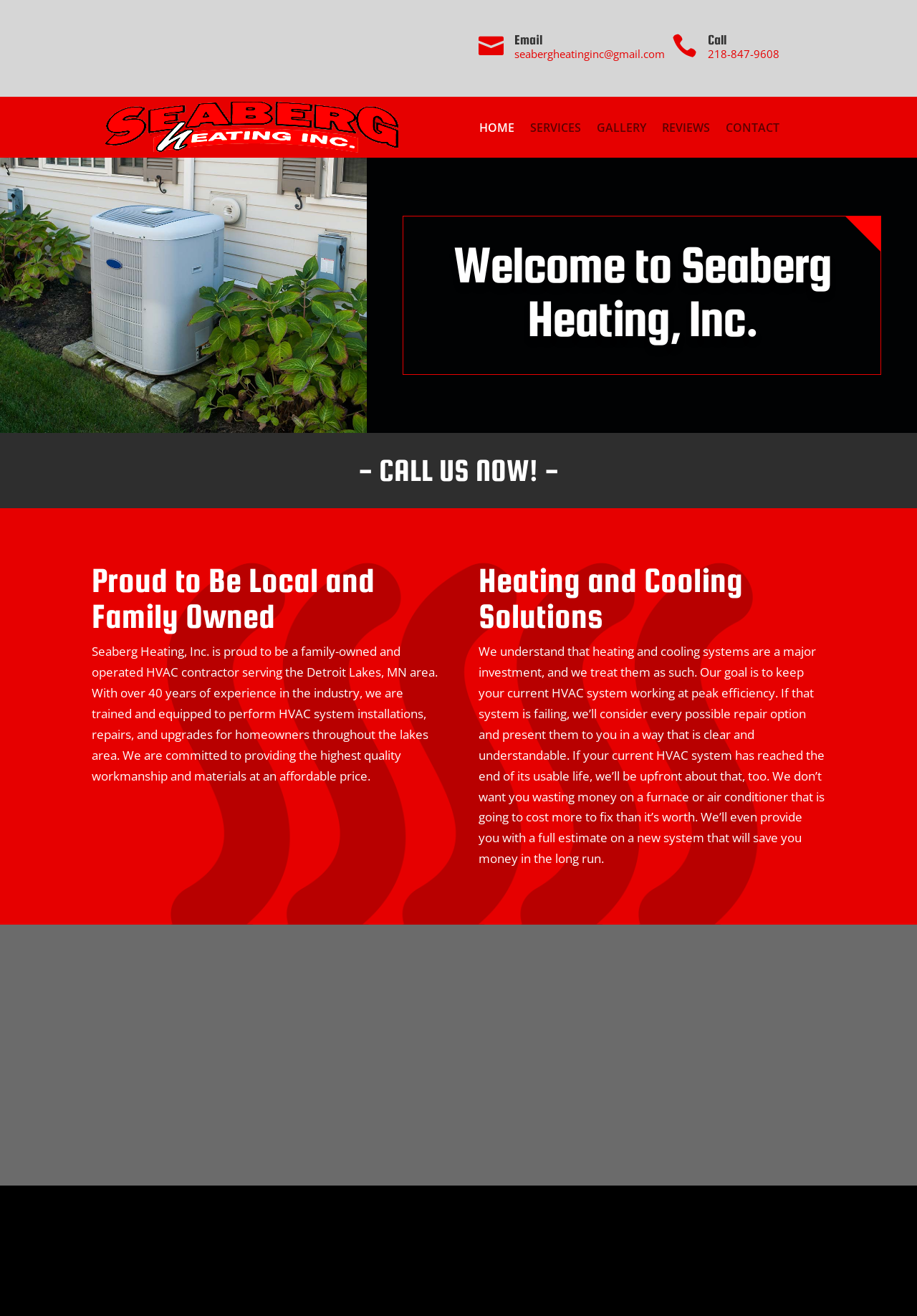Determine the bounding box coordinates of the UI element described below. Use the format (top-left x, top-left y, bottom-right x, bottom-right y) with floating point numbers between 0 and 1: CONTACT

[0.791, 0.074, 0.85, 0.12]